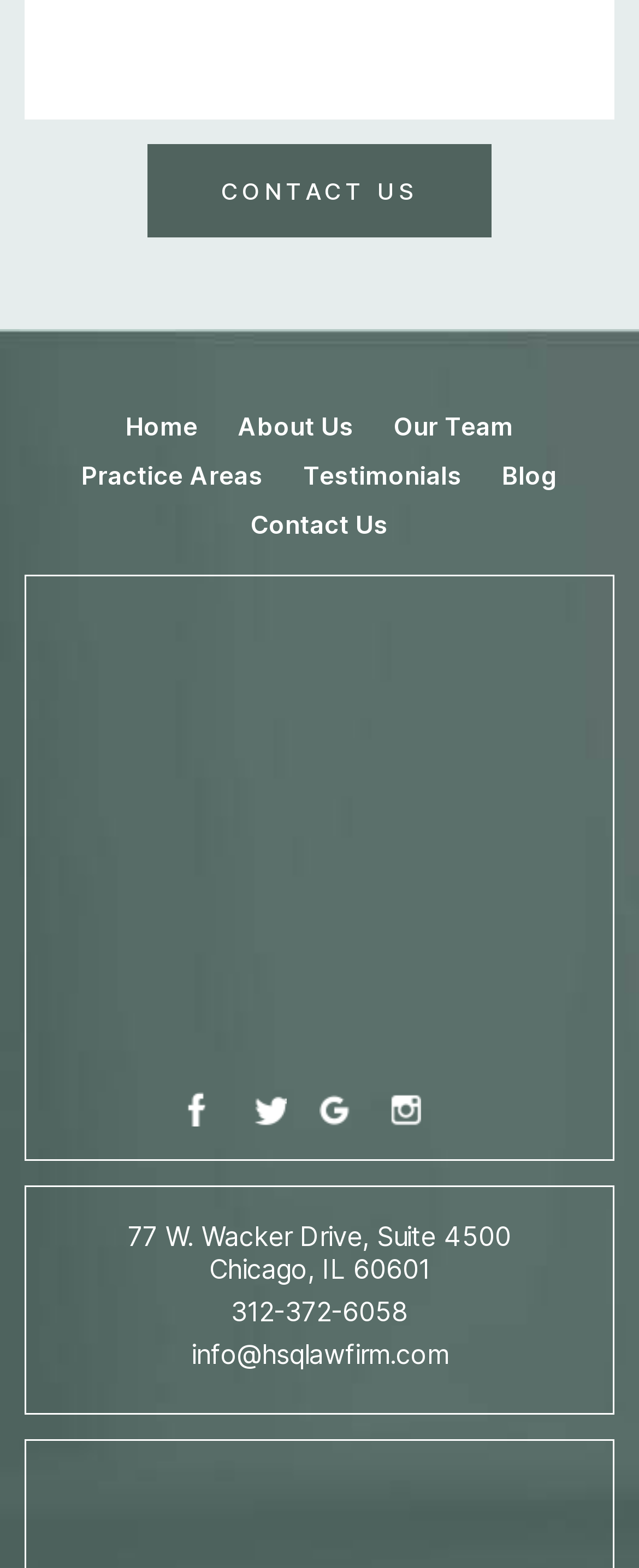Can you find the bounding box coordinates for the element that needs to be clicked to execute this instruction: "Click on 'BRACES COST'"? The coordinates should be given as four float numbers between 0 and 1, i.e., [left, top, right, bottom].

None